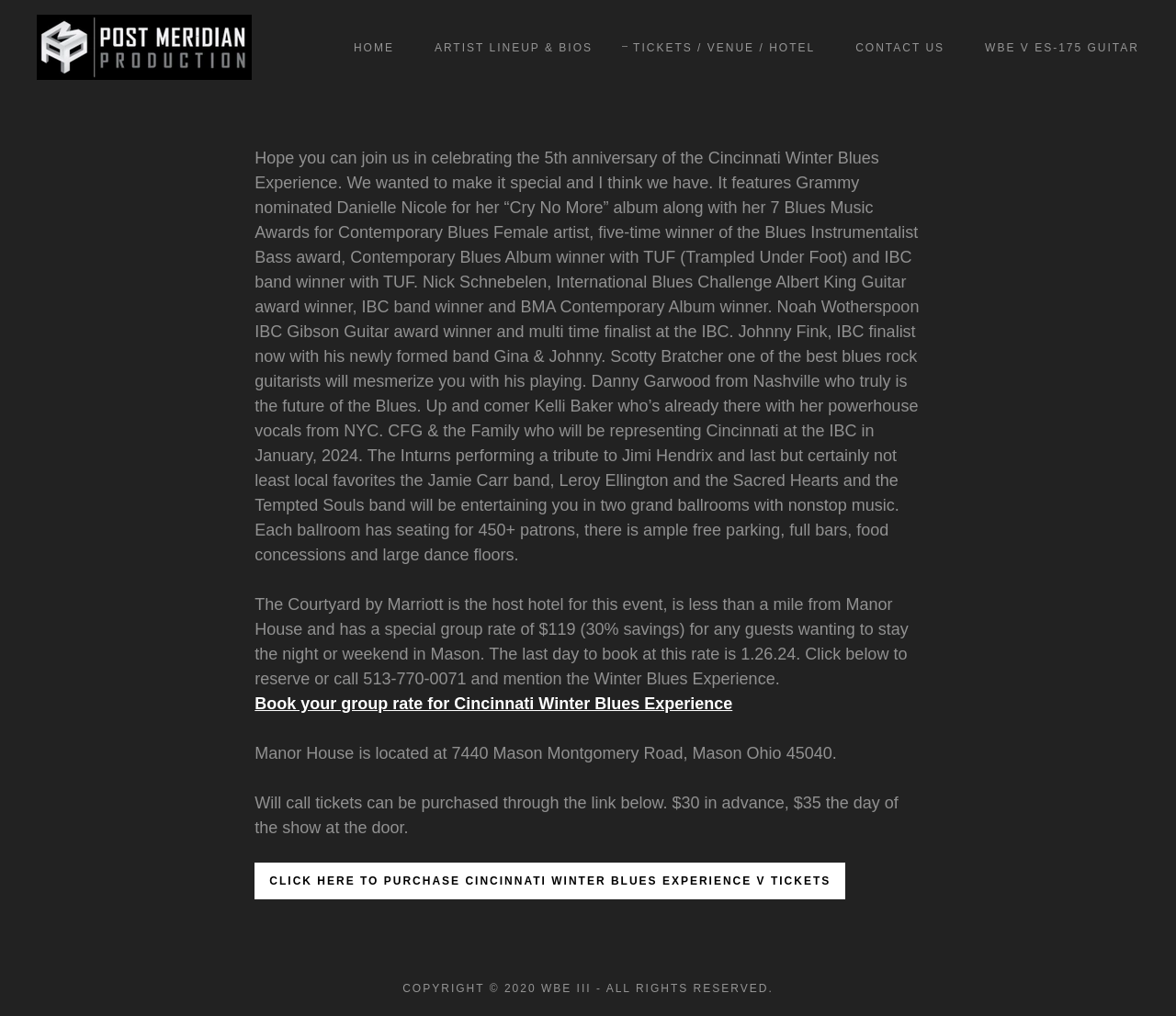Please give a succinct answer to the question in one word or phrase:
What is the address of Manor House?

7440 Mason Montgomery Road